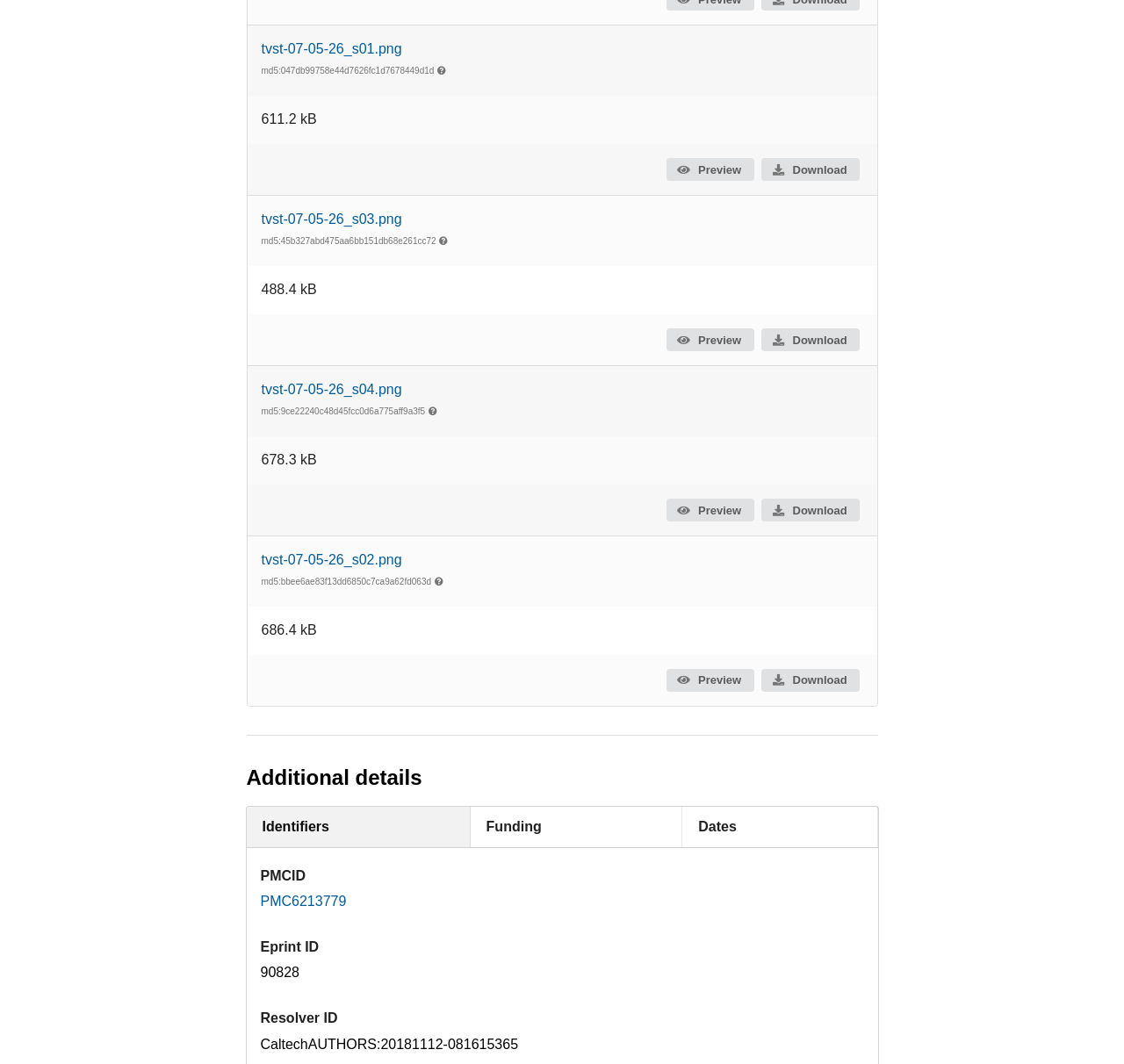Please locate the bounding box coordinates of the element's region that needs to be clicked to follow the instruction: "Preview tvst-07-05-26_s04.png". The bounding box coordinates should be provided as four float numbers between 0 and 1, i.e., [left, top, right, bottom].

[0.593, 0.469, 0.671, 0.49]